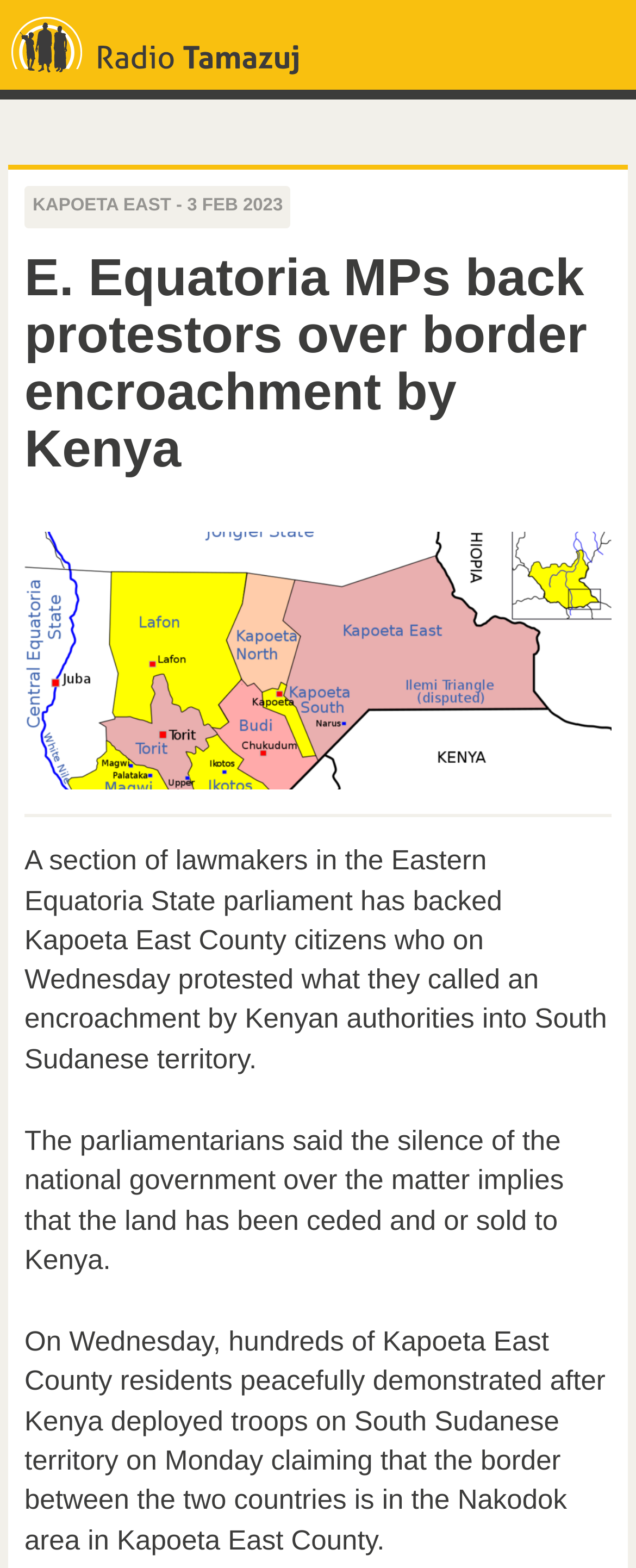Please provide a comprehensive response to the question based on the details in the image: How many people demonstrated peacefully?

I found the number of people who demonstrated peacefully by reading the static text element that describes the event, which mentions that 'hundreds of Kapoeta East County residents peacefully demonstrated'.